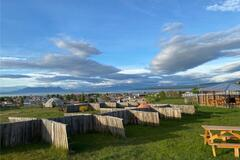What is the color of the sky?
Please provide a single word or phrase in response based on the screenshot.

Vibrant